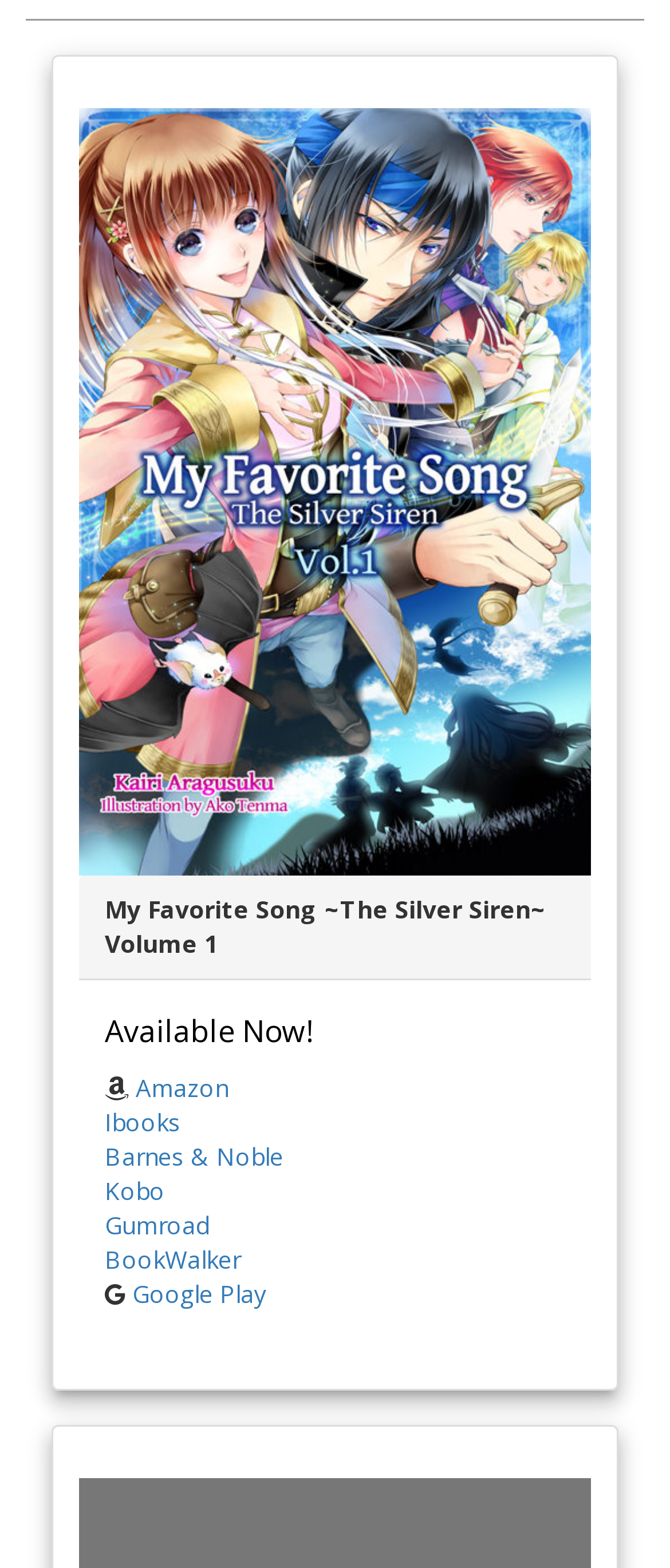Bounding box coordinates are given in the format (top-left x, top-left y, bottom-right x, bottom-right y). All values should be floating point numbers between 0 and 1. Provide the bounding box coordinate for the UI element described as: Google Play

[0.197, 0.815, 0.397, 0.836]